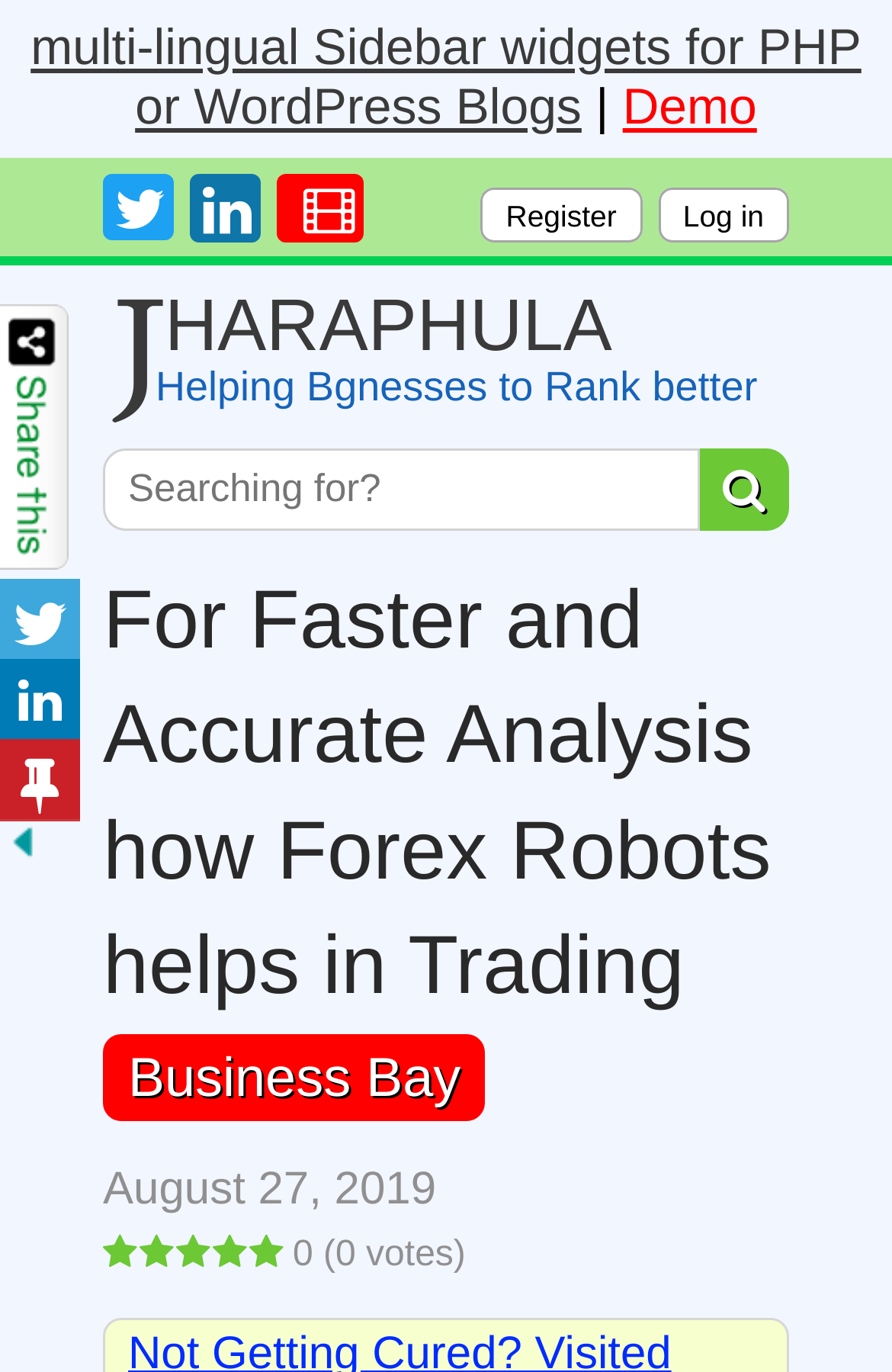Locate the bounding box coordinates of the element I should click to achieve the following instruction: "Log in to the system".

[0.737, 0.136, 0.885, 0.176]